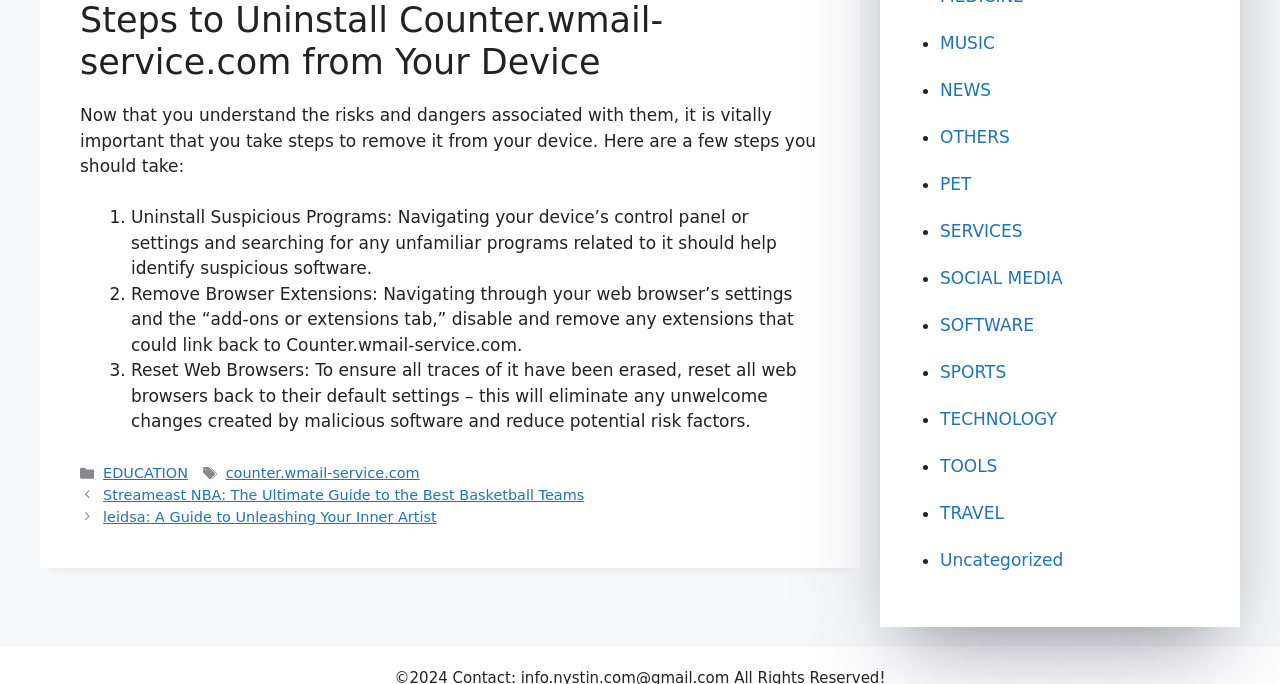Locate the bounding box coordinates of the clickable region to complete the following instruction: "Leave a comment."

None